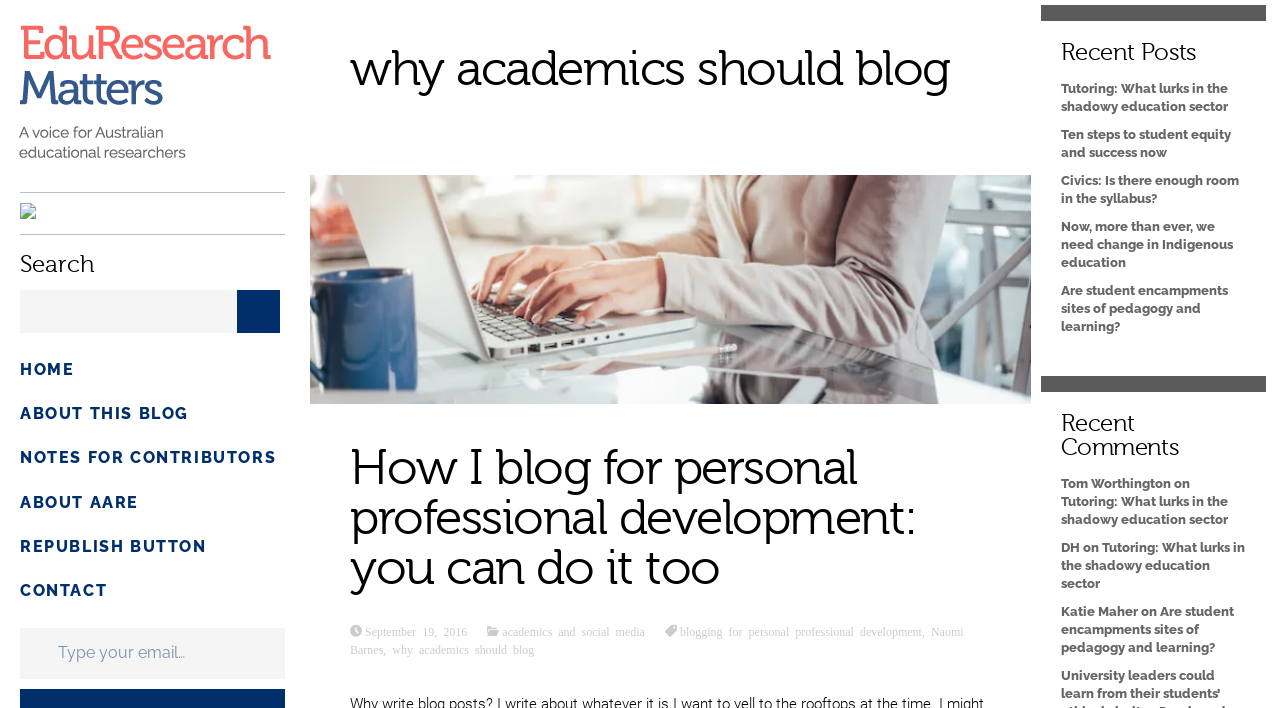Please determine the bounding box coordinates of the element to click on in order to accomplish the following task: "Sort by". Ensure the coordinates are four float numbers ranging from 0 to 1, i.e., [left, top, right, bottom].

None